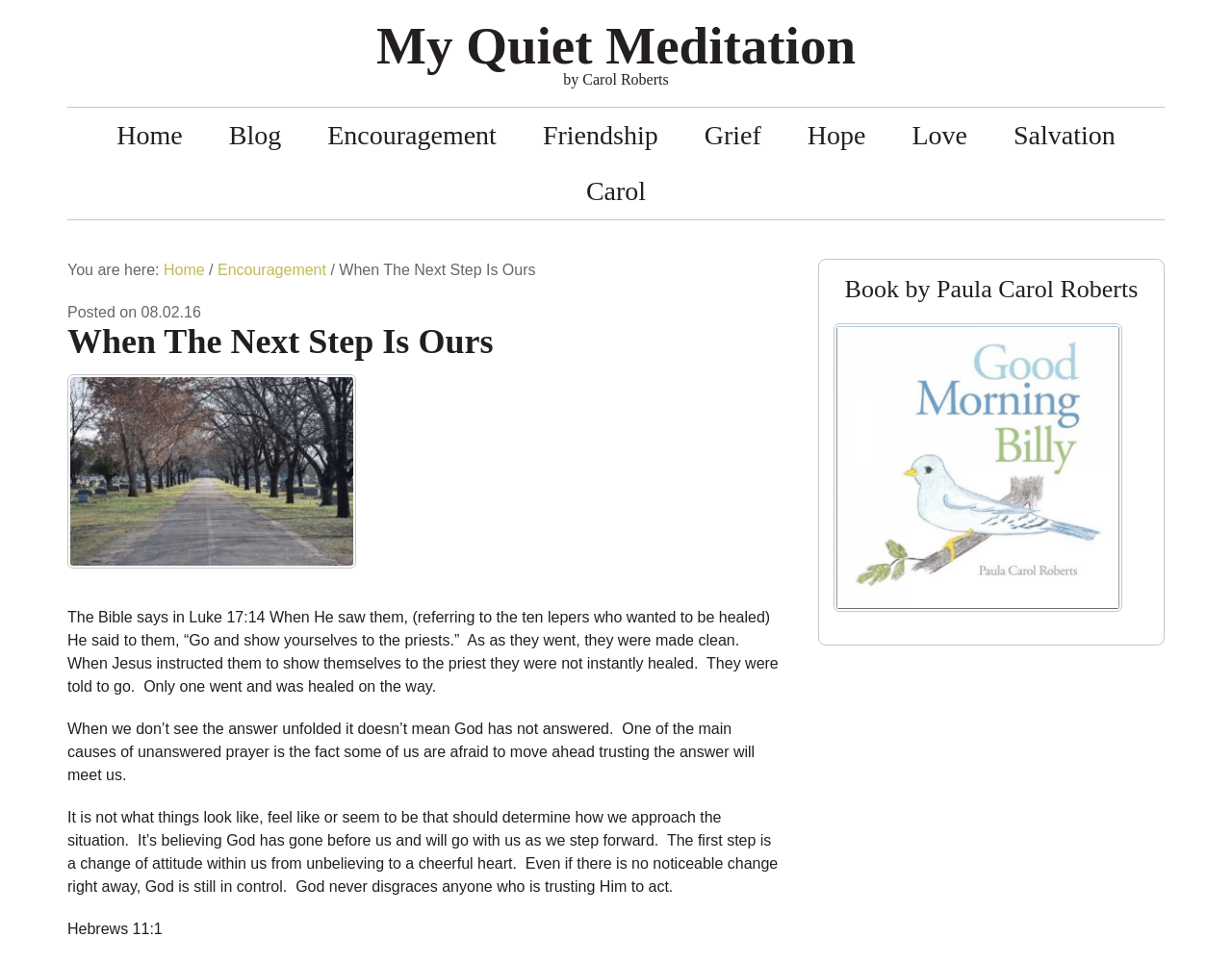Identify the bounding box coordinates of the clickable region required to complete the instruction: "Click on the 'Encouragement' link". The coordinates should be given as four float numbers within the range of 0 and 1, i.e., [left, top, right, bottom].

[0.247, 0.112, 0.422, 0.17]